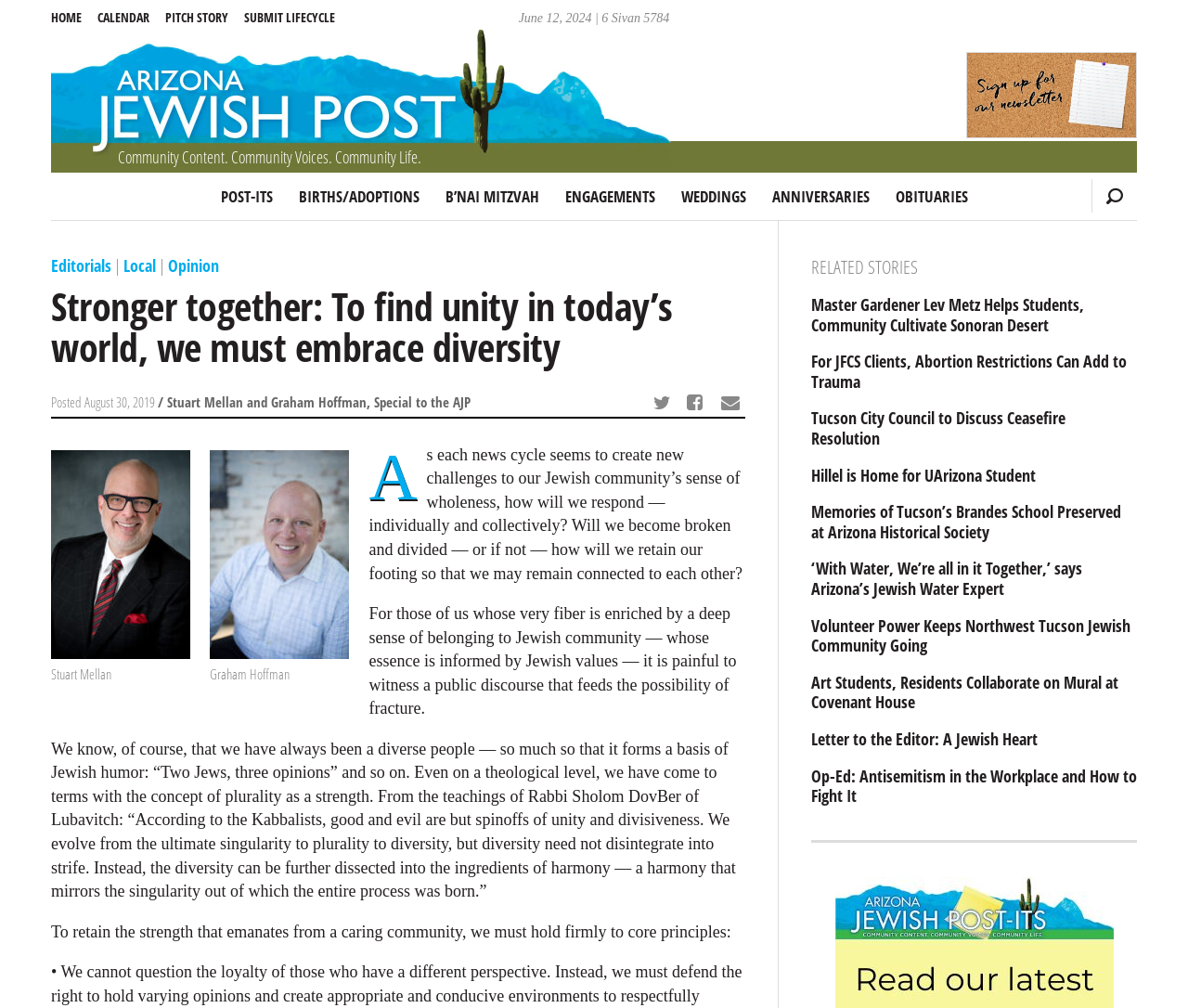Pinpoint the bounding box coordinates of the element you need to click to execute the following instruction: "Click on the 'SUBMIT LIFECYCLE' link". The bounding box should be represented by four float numbers between 0 and 1, in the format [left, top, right, bottom].

[0.205, 0.0, 0.293, 0.035]